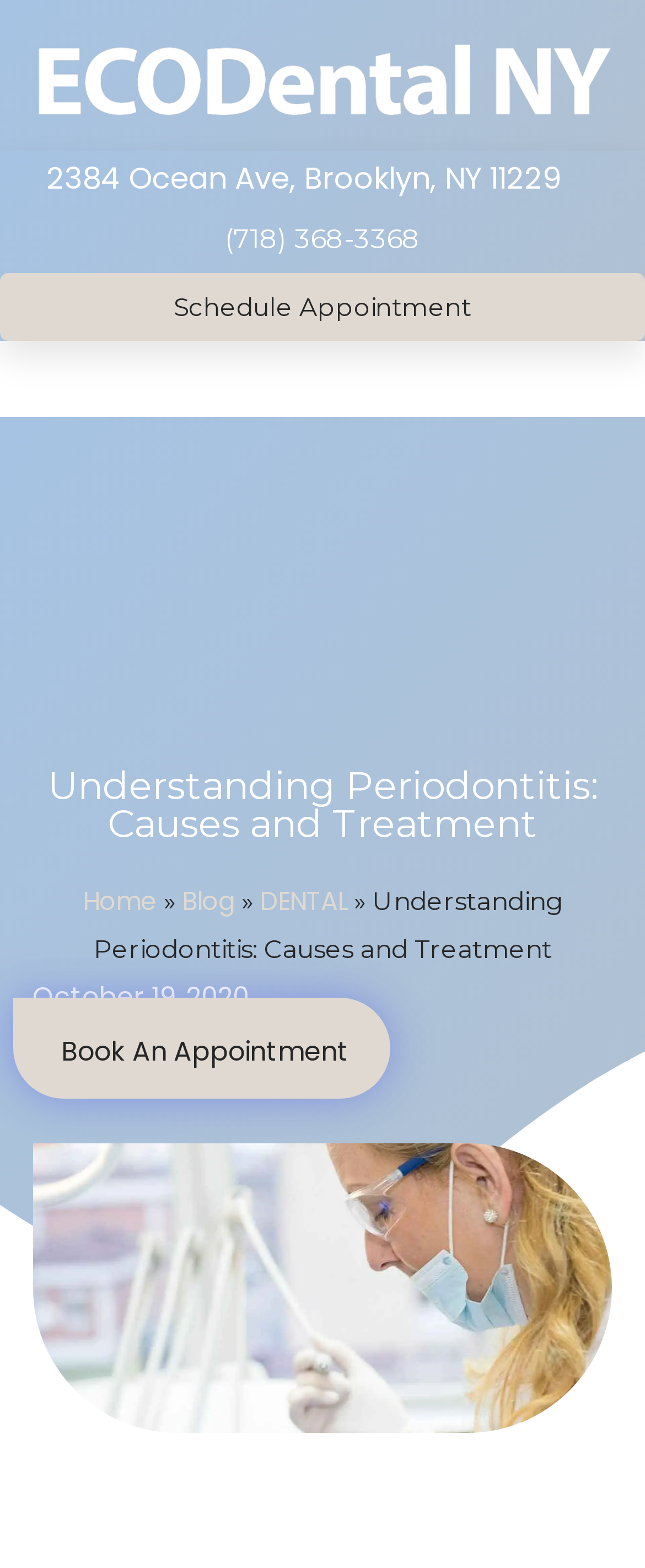Please identify the bounding box coordinates of the element I need to click to follow this instruction: "Call the office".

[0.318, 0.132, 0.682, 0.174]